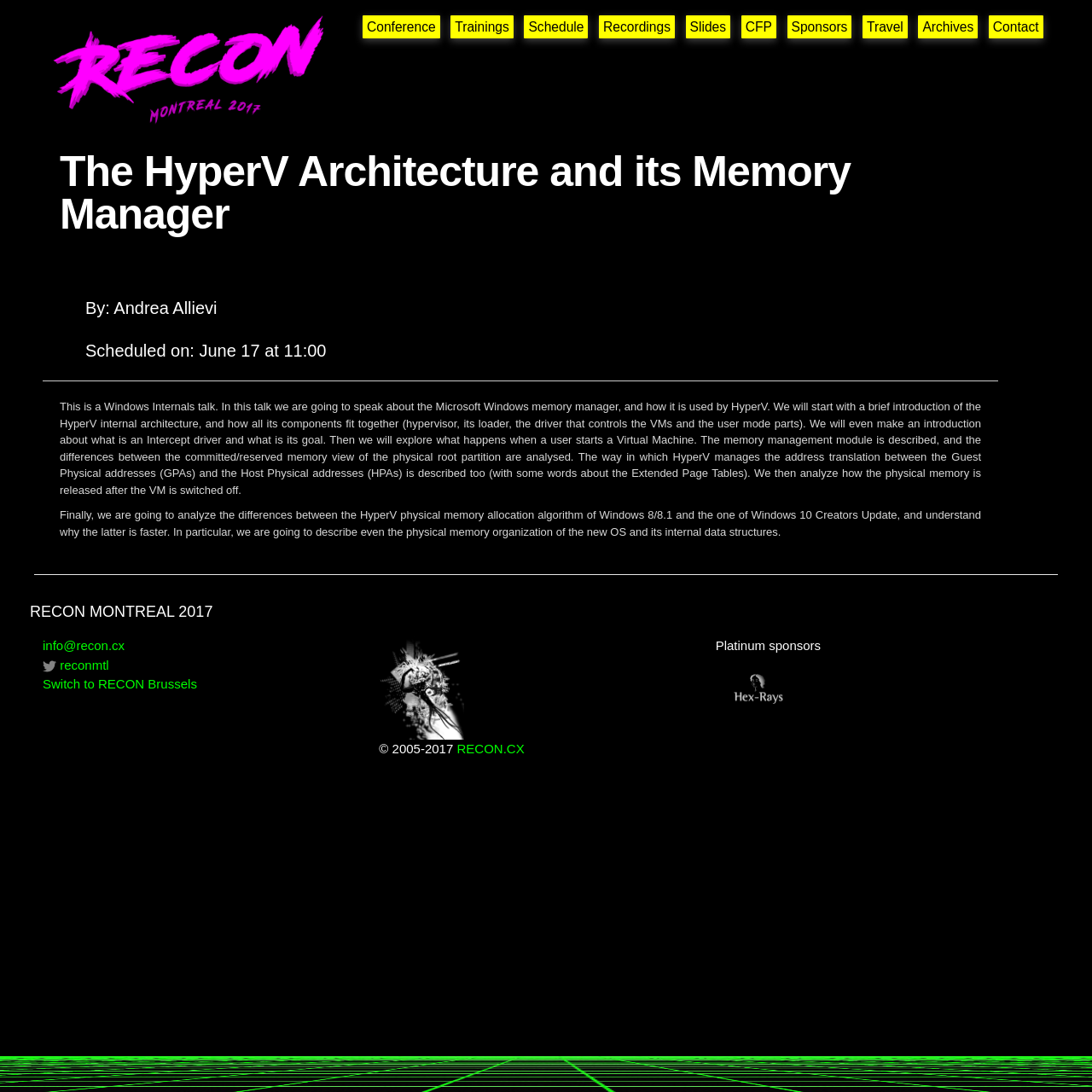Find the bounding box coordinates of the clickable element required to execute the following instruction: "View the talk by Andrea Allievi". Provide the coordinates as four float numbers between 0 and 1, i.e., [left, top, right, bottom].

[0.104, 0.274, 0.199, 0.291]